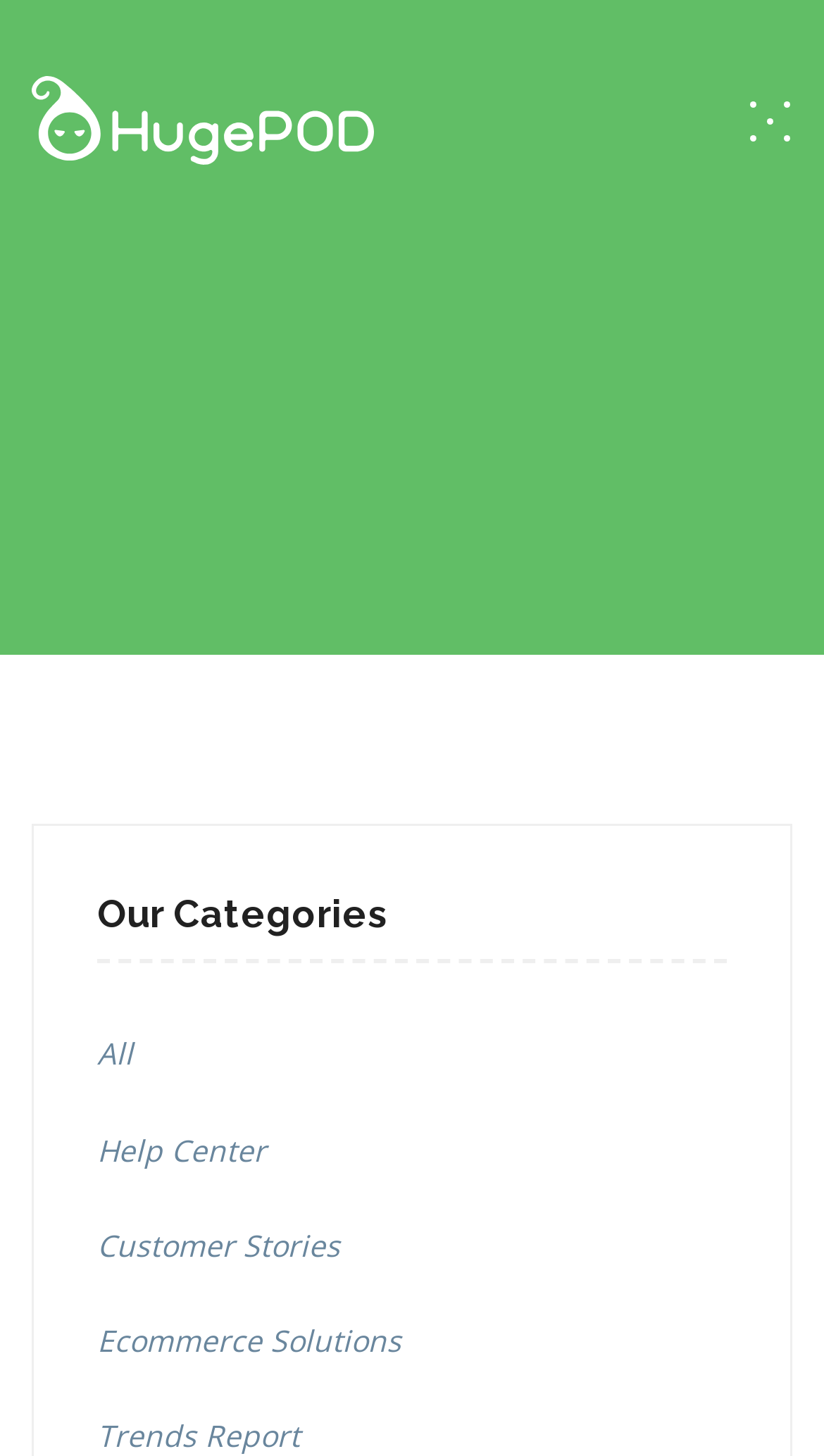Provide a brief response to the question below using a single word or phrase: 
What is the name of the fashion company?

HugePOD